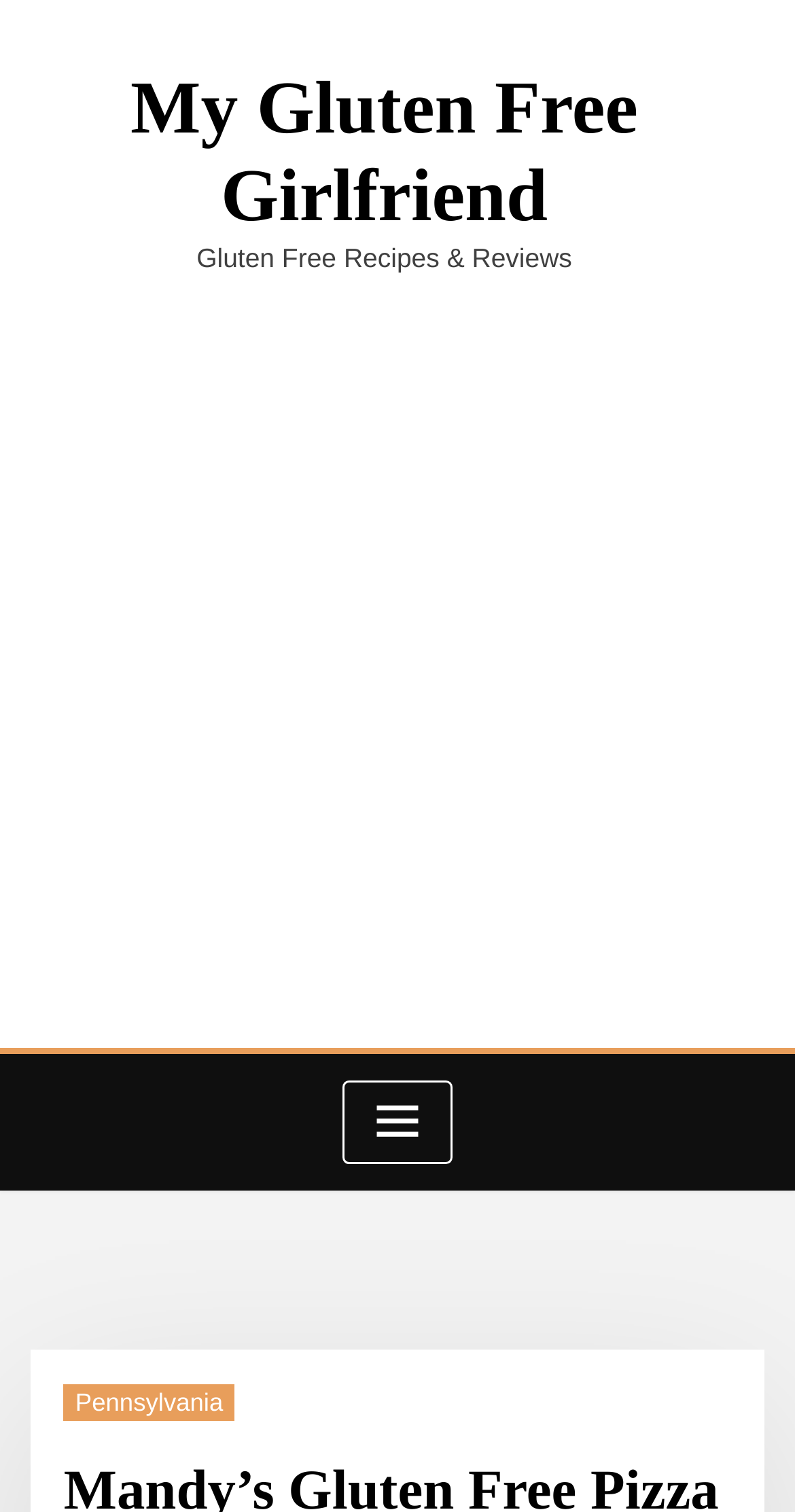What is the main topic of this website?
Could you answer the question in a detailed manner, providing as much information as possible?

Based on the static text 'Gluten Free Recipes & Reviews' on the webpage, it can be inferred that the main topic of this website is related to gluten-free recipes and reviews.